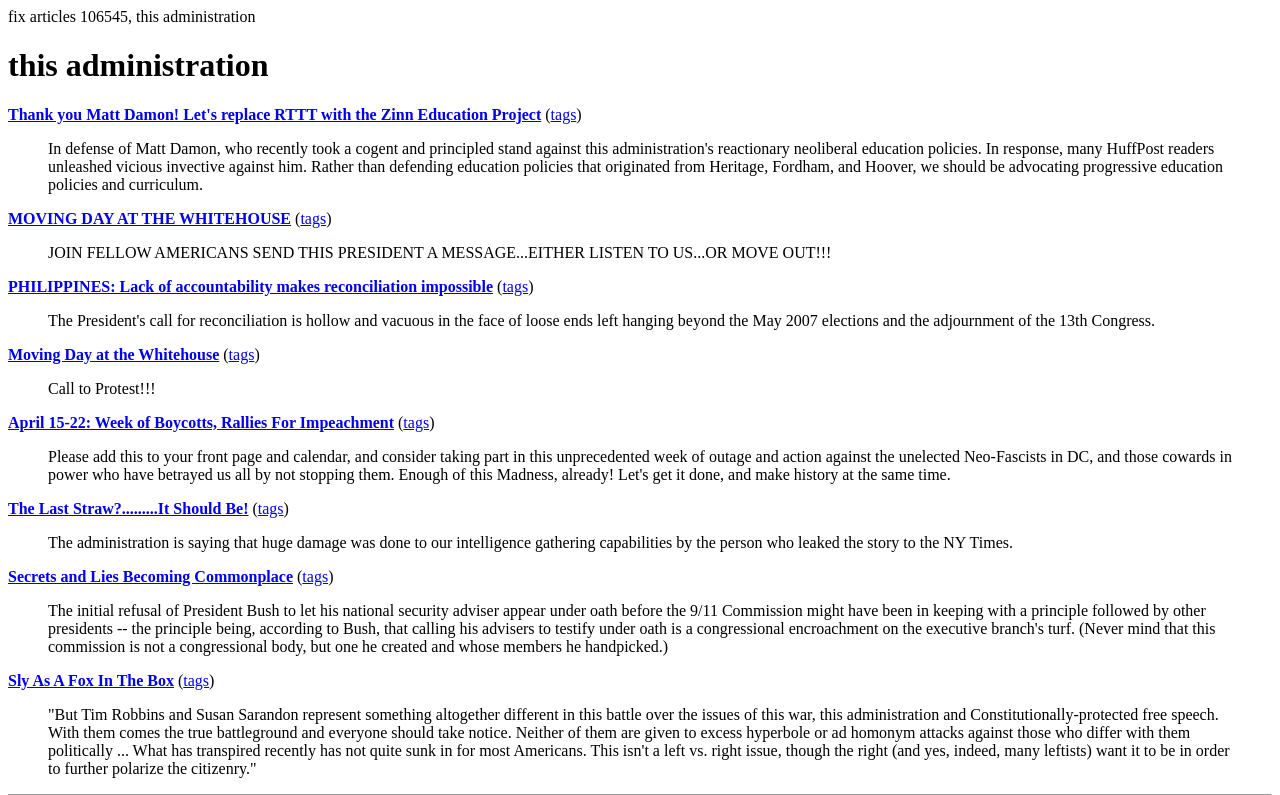Answer the following inquiry with a single word or phrase:
How many links are there in the webpage?

14